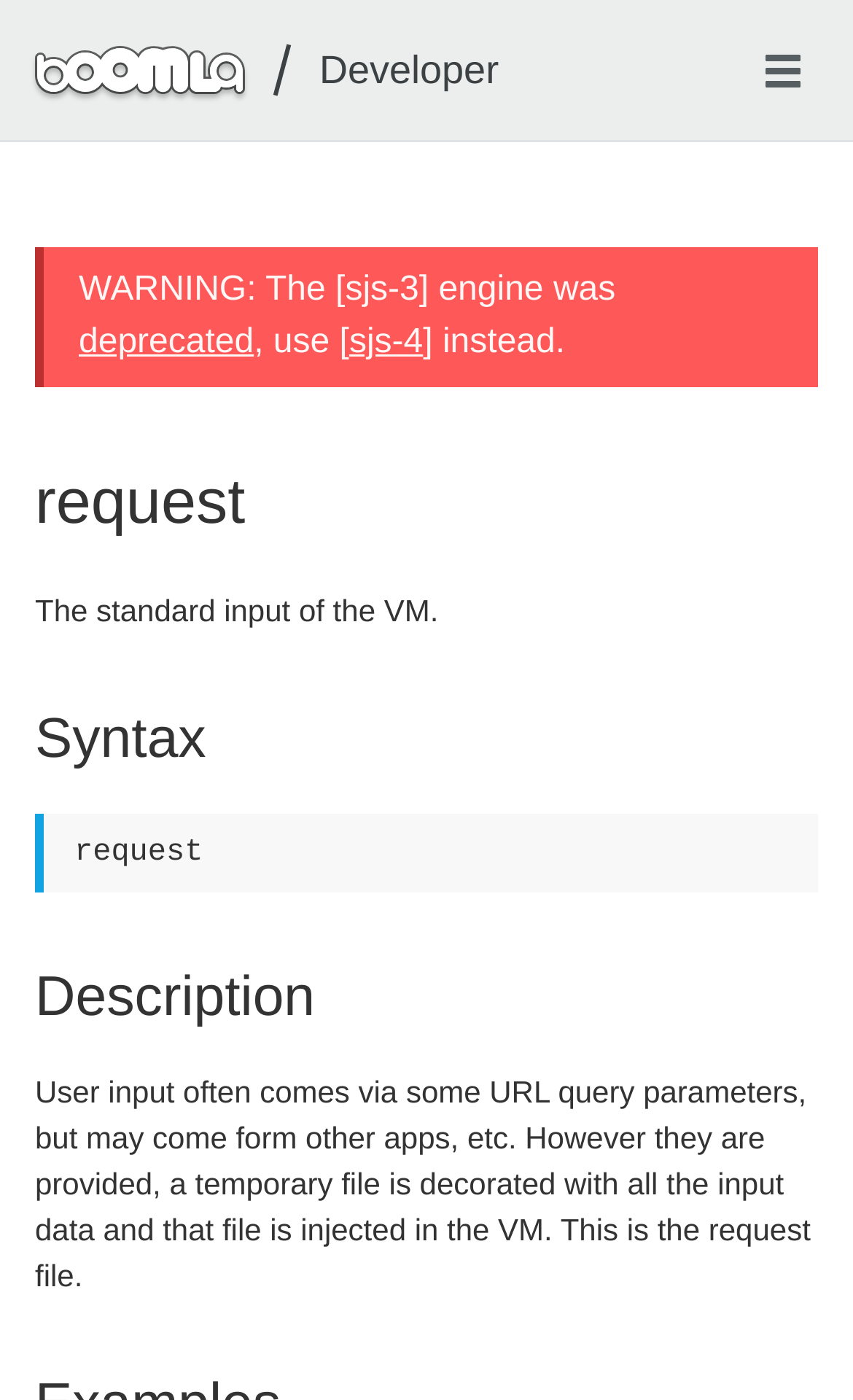Carefully examine the image and provide an in-depth answer to the question: What is the standard input of the VM?

The standard input of the VM is the user input, which often comes via some URL query parameters, but may come from other apps, etc. This information is obtained from the StaticText element with the text 'The standard input of the VM.'